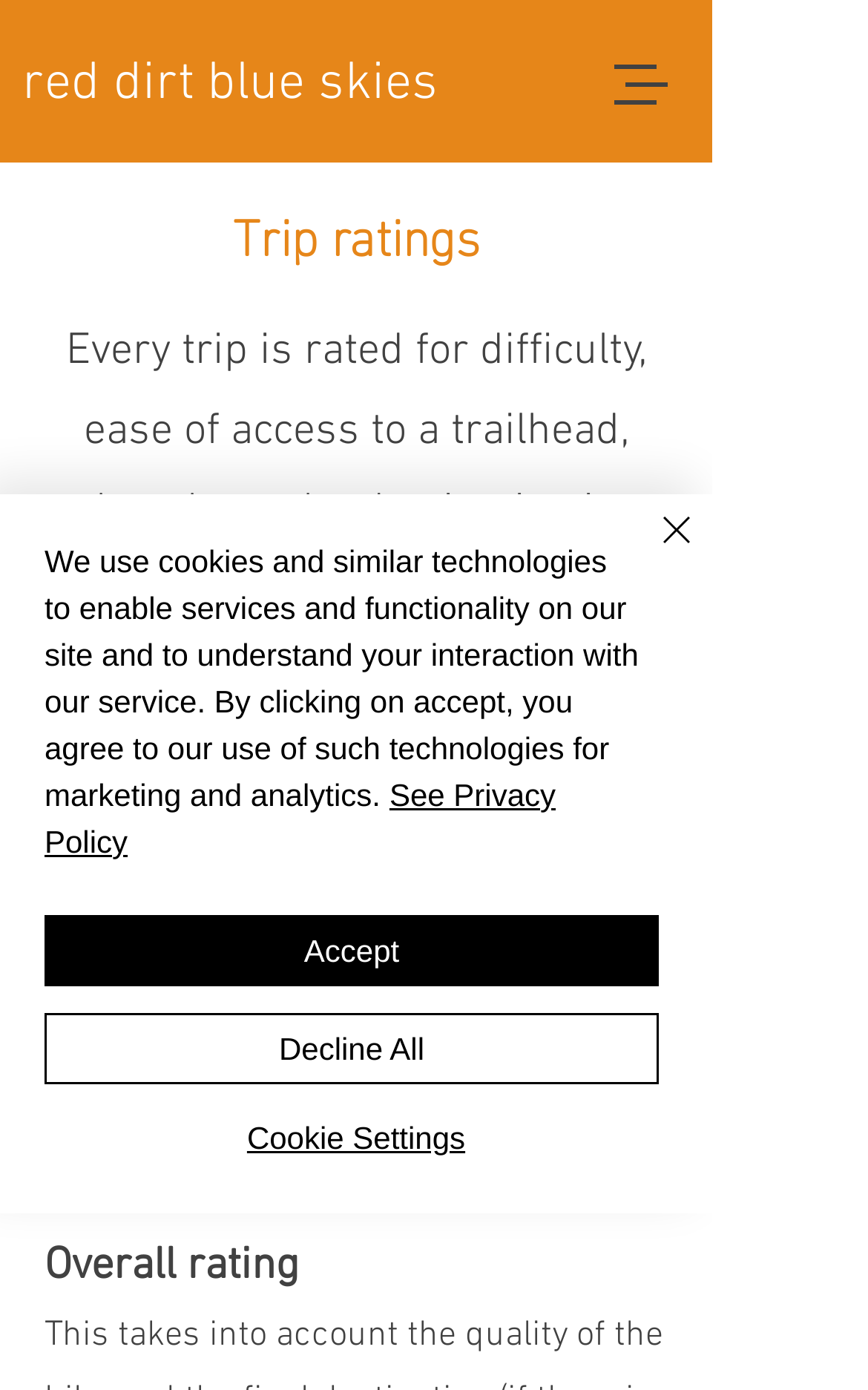What is the purpose of the 'Close' button?
Observe the image and answer the question with a one-word or short phrase response.

To close the alert